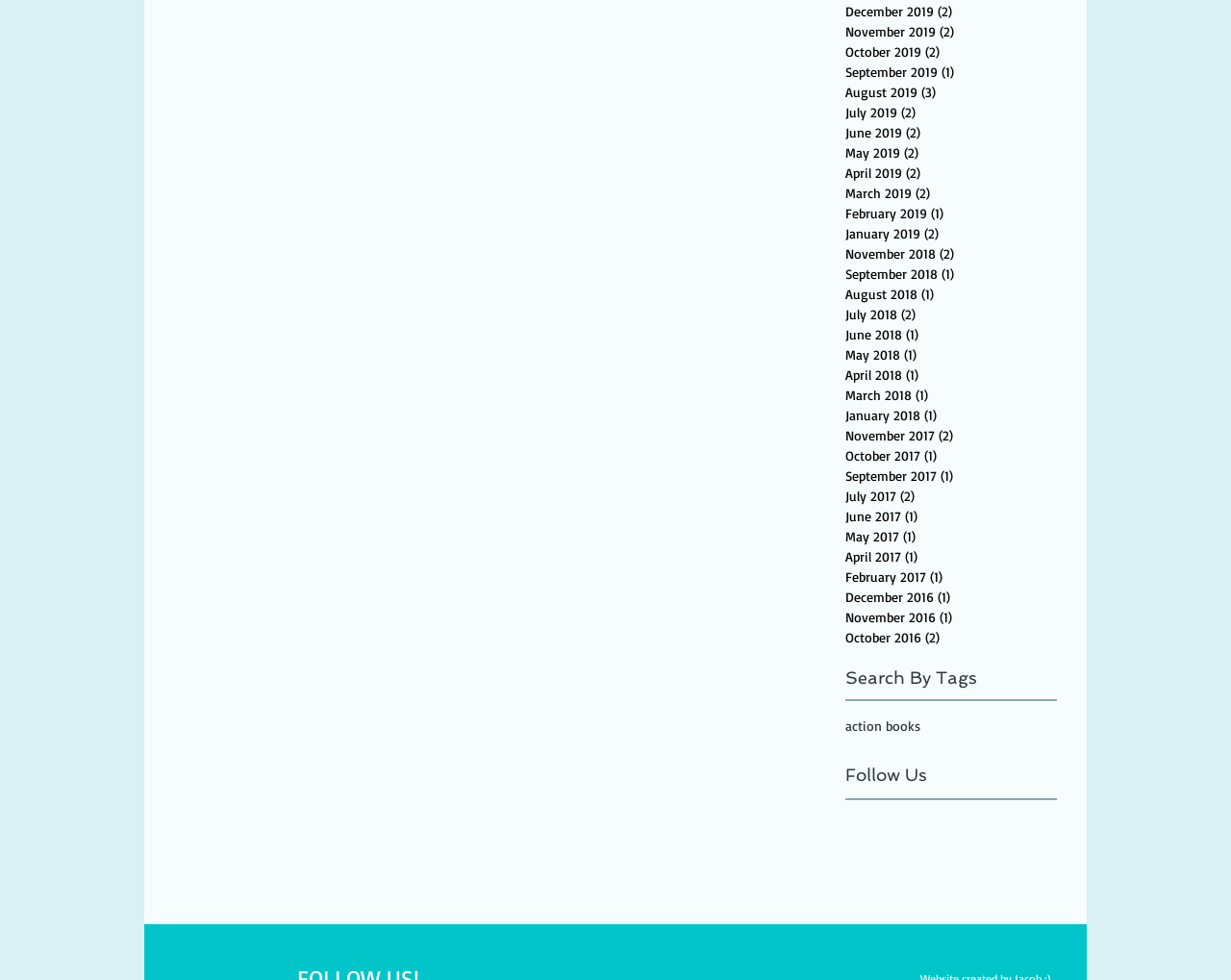Determine the bounding box coordinates of the region that needs to be clicked to achieve the task: "View December 2019 posts".

[0.687, 0.001, 0.851, 0.022]